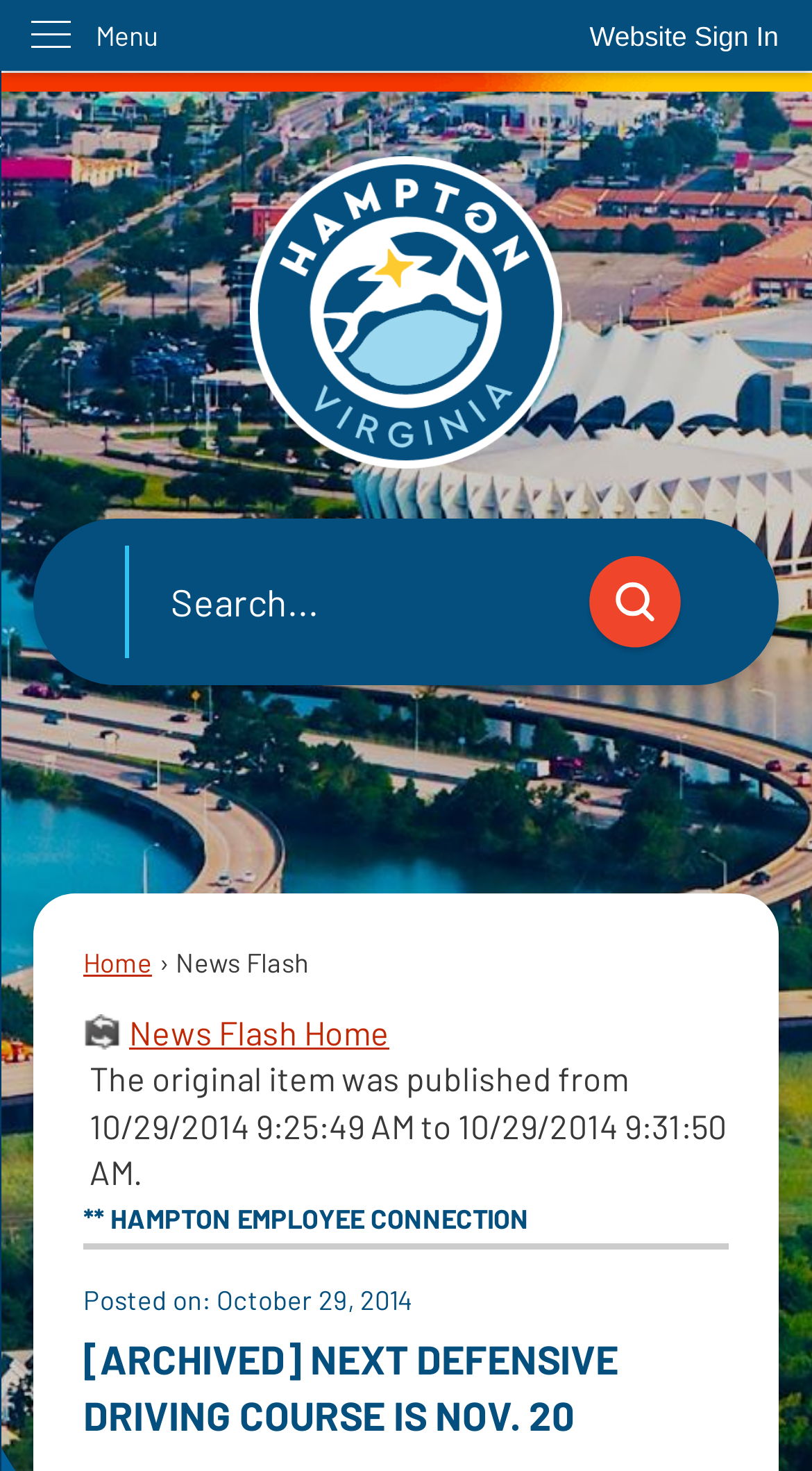What is the date of the next Defensive Driving Course?
Please provide a single word or phrase based on the screenshot.

November 20, 2014